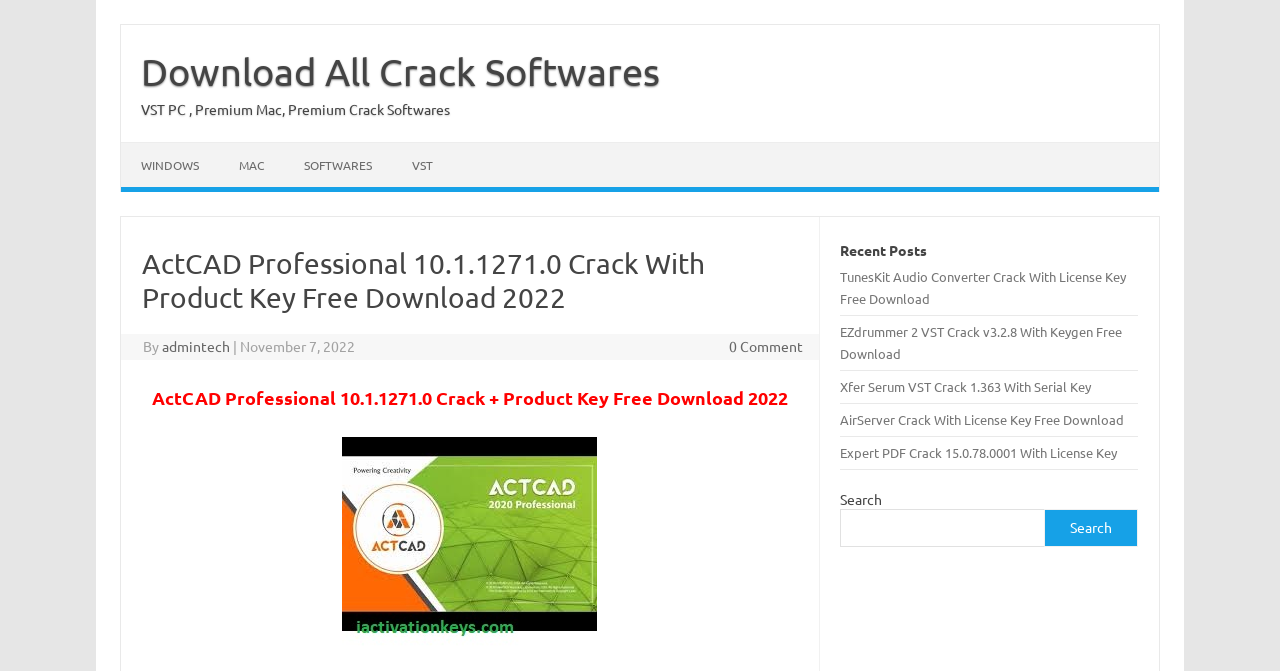Provide the bounding box coordinates of the UI element that matches the description: "parent_node: Search for: name="s"".

None